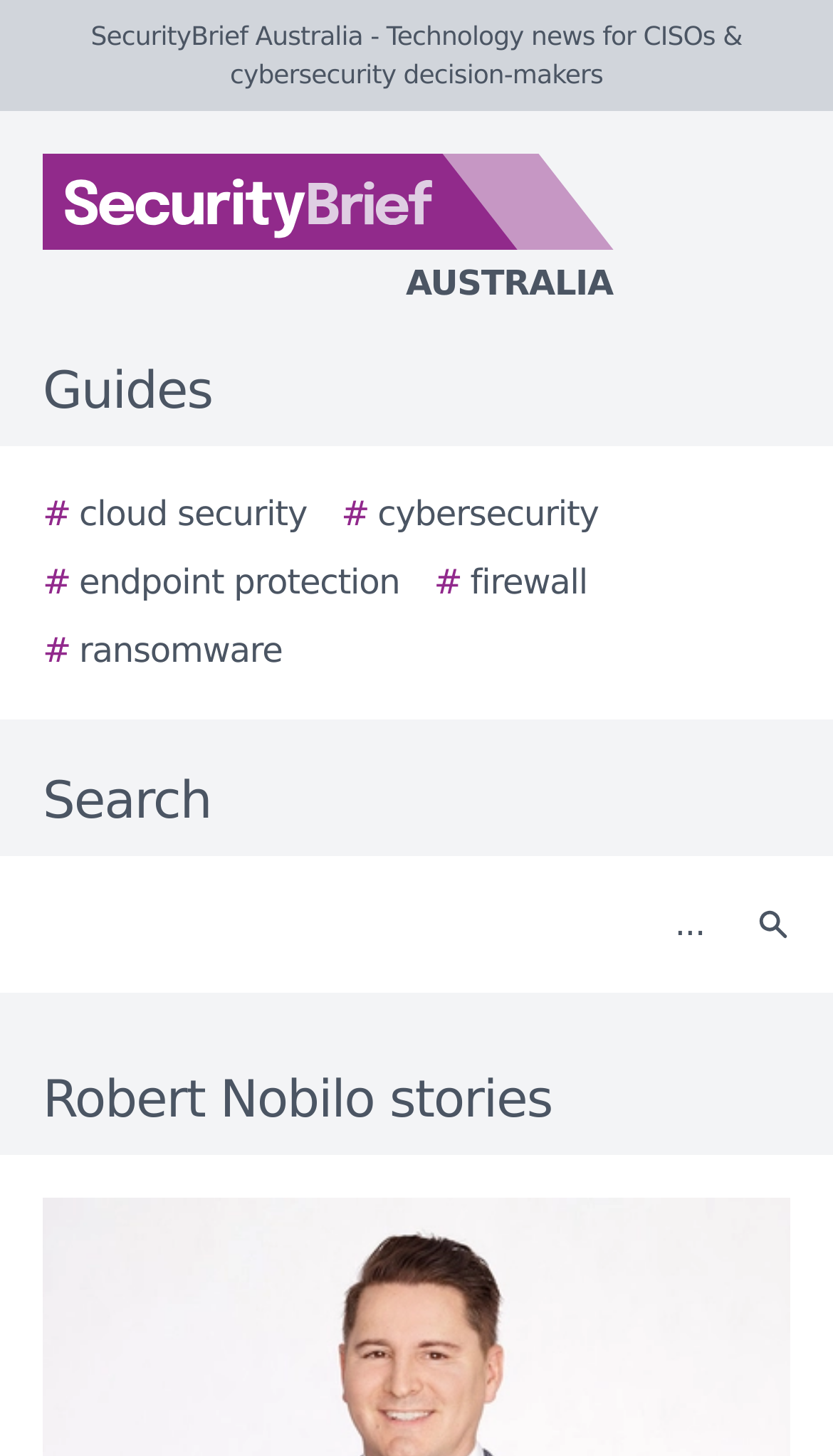What is the name of the website?
Please answer the question with a detailed response using the information from the screenshot.

I determined the name of the website by looking at the static text element at the top of the page, which reads 'SecurityBrief Australia - Technology news for CISOs & cybersecurity decision-makers'.